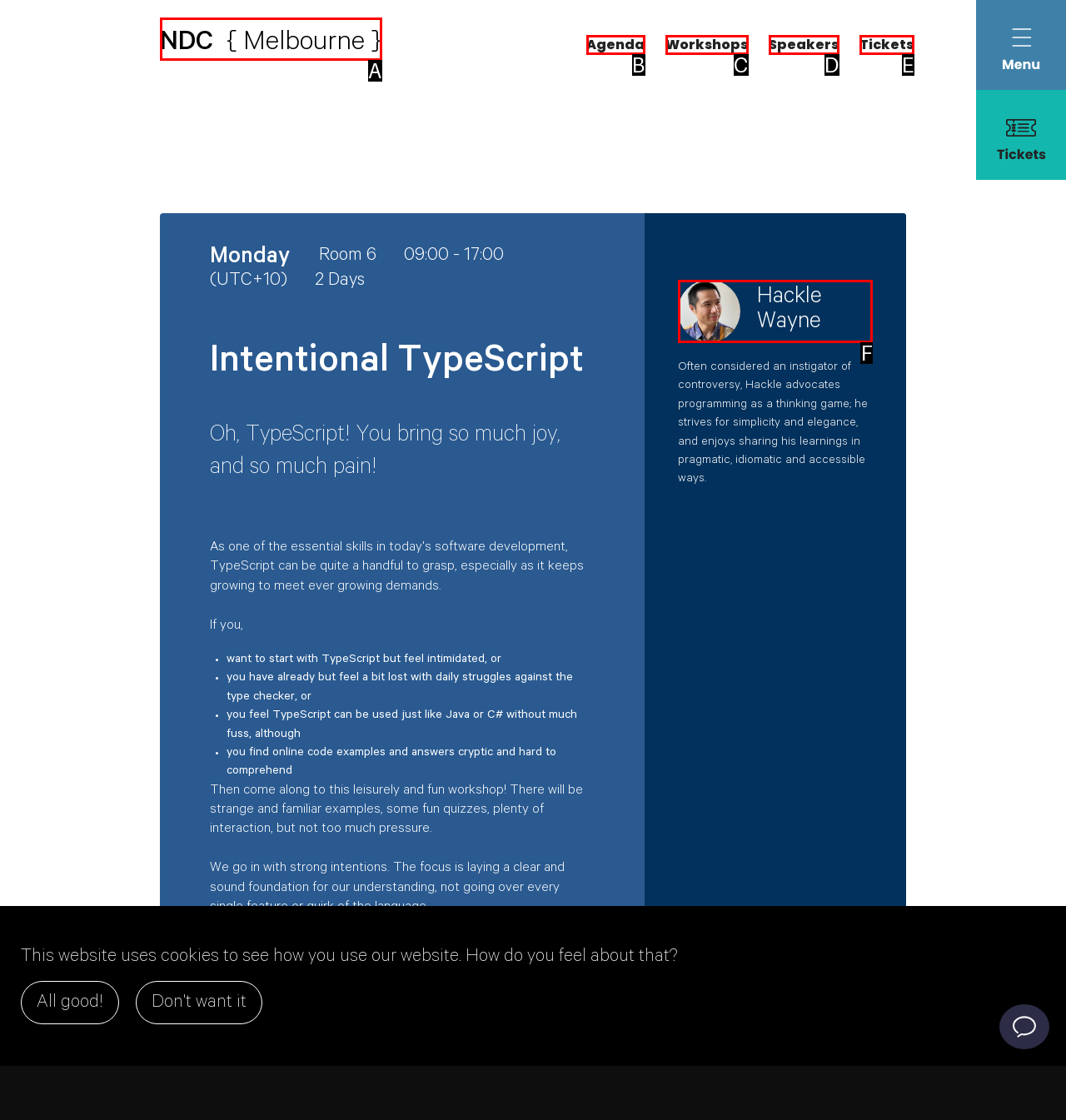Based on the description: Hackle Wayne, identify the matching HTML element. Reply with the letter of the correct option directly.

F